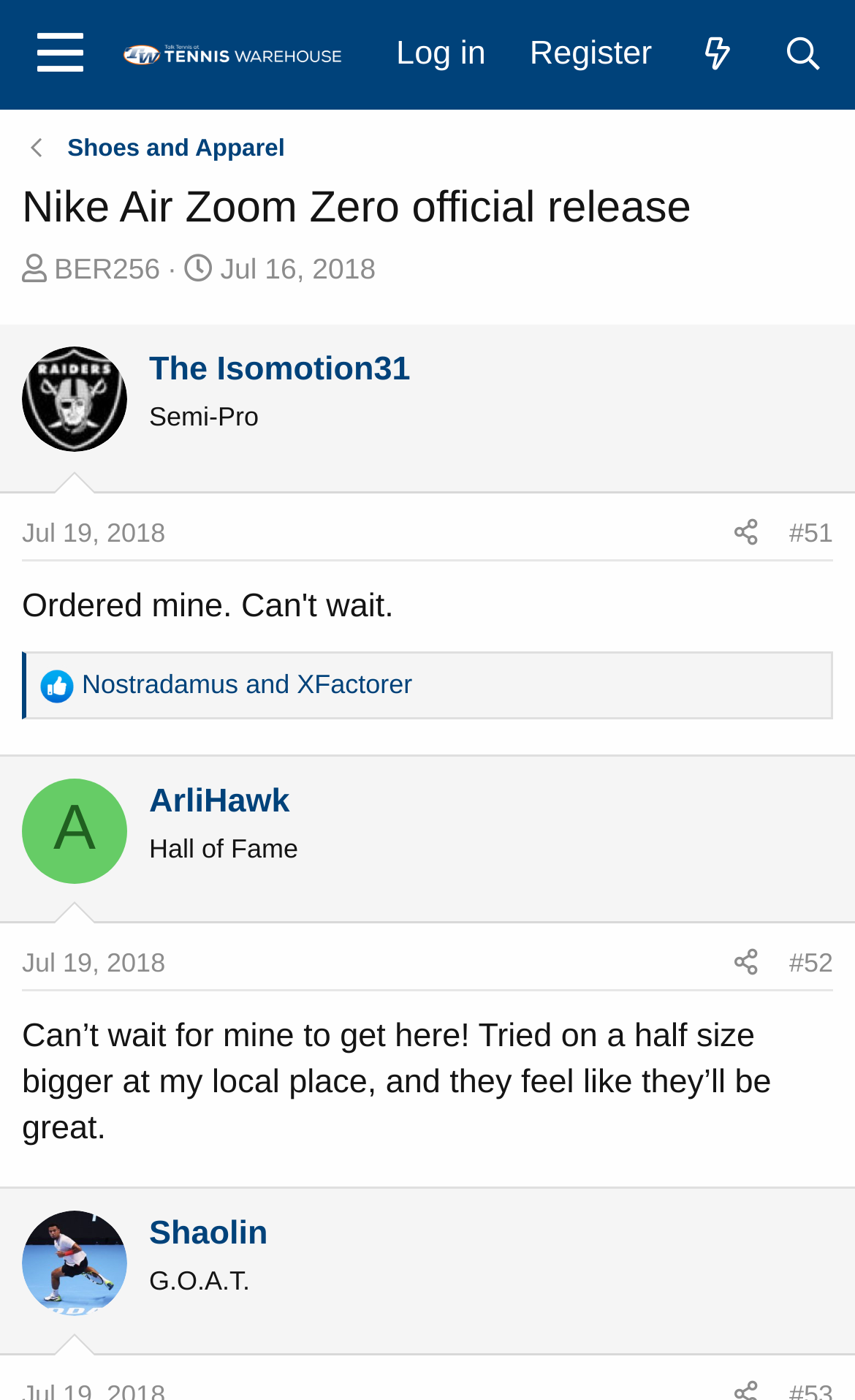Determine the bounding box coordinates for the clickable element to execute this instruction: "Click on the 'Log in' link". Provide the coordinates as four float numbers between 0 and 1, i.e., [left, top, right, bottom].

[0.438, 0.009, 0.594, 0.067]